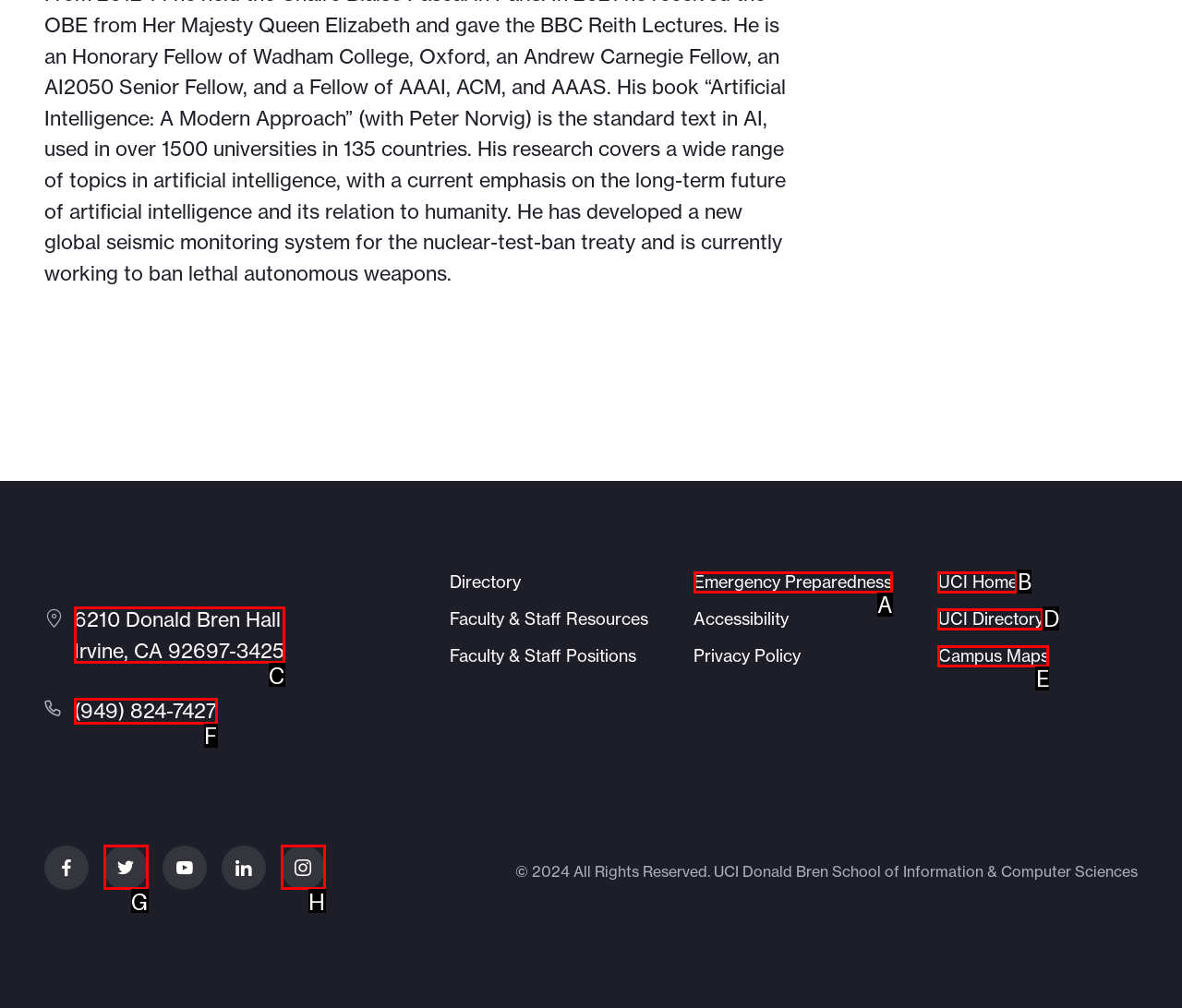Look at the highlighted elements in the screenshot and tell me which letter corresponds to the task: Check the Emergency Preparedness.

A